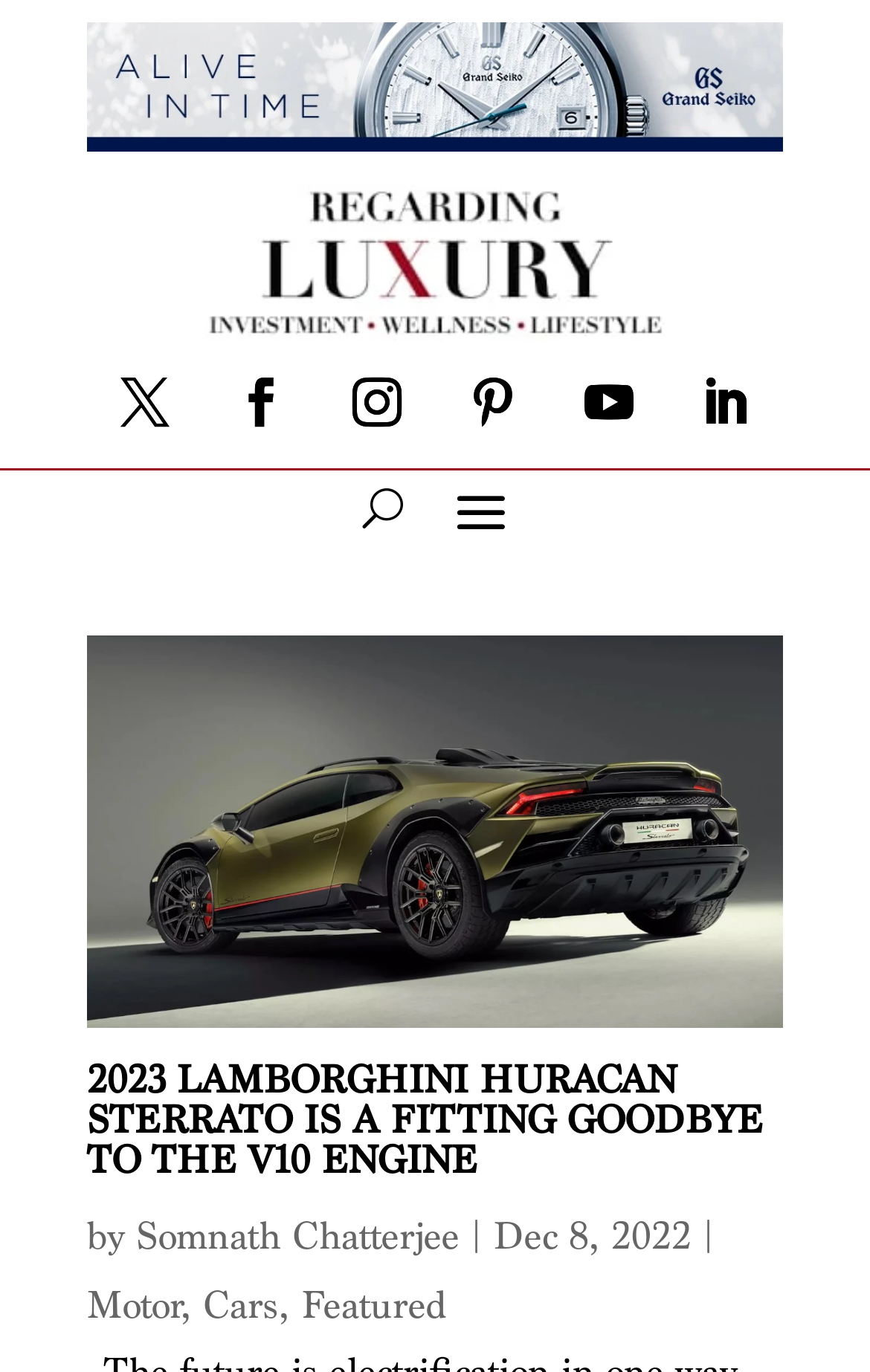Who is the author of the article?
Provide a short answer using one word or a brief phrase based on the image.

Somnath Chatterjee